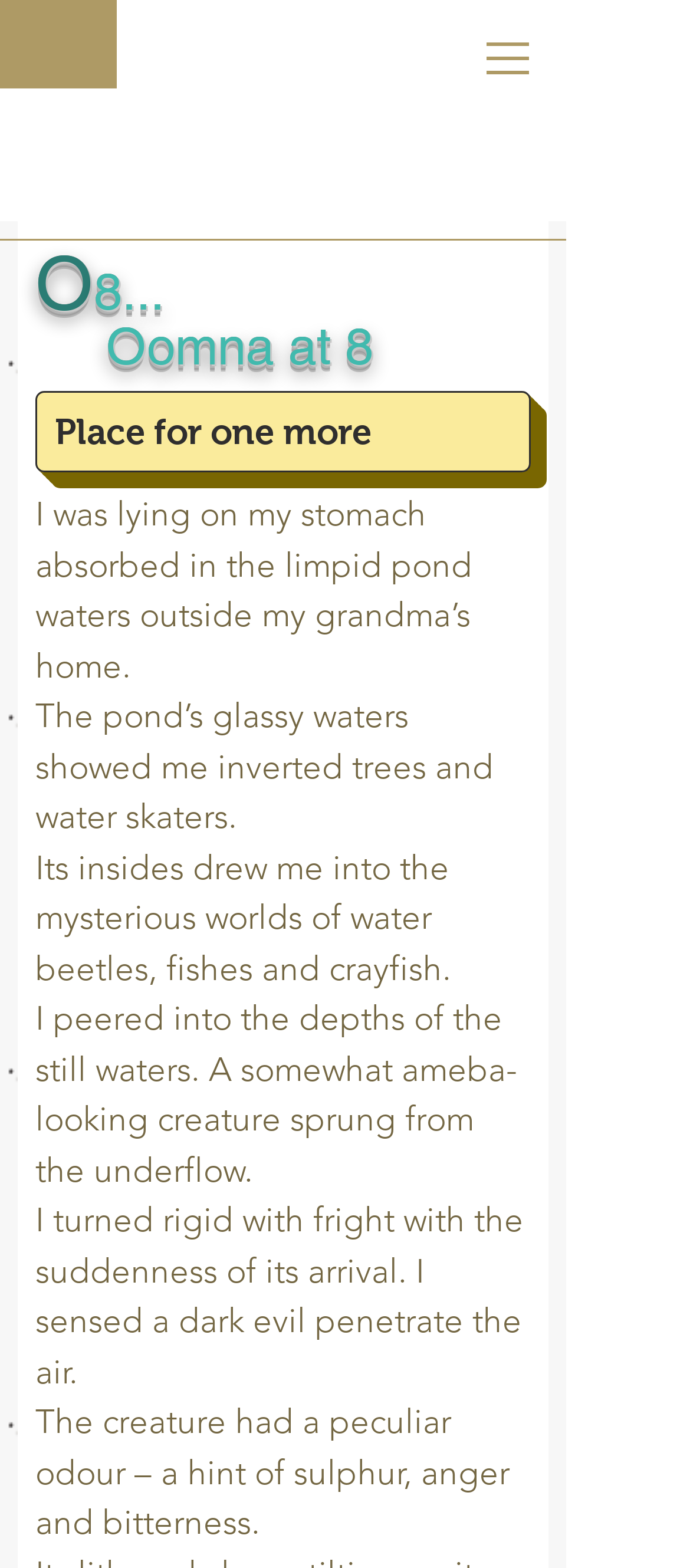What is the last sentence of the story about?
Give a thorough and detailed response to the question.

The last sentence of the story describes the creature's peculiar odor, which is compared to sulphur, anger, and bitterness, suggesting that the creature is malevolent or threatening.